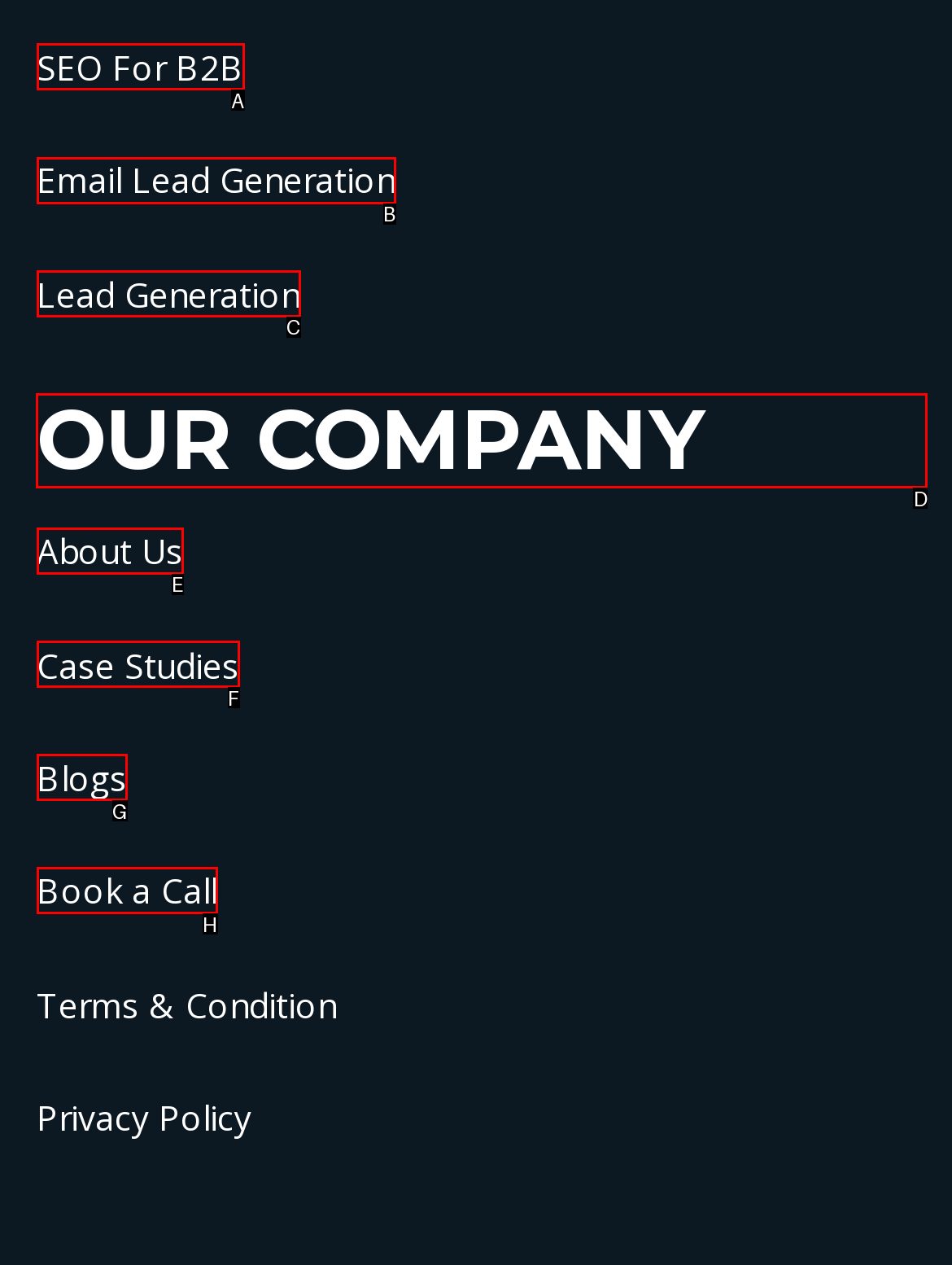To perform the task "Read about OUR COMPANY", which UI element's letter should you select? Provide the letter directly.

D